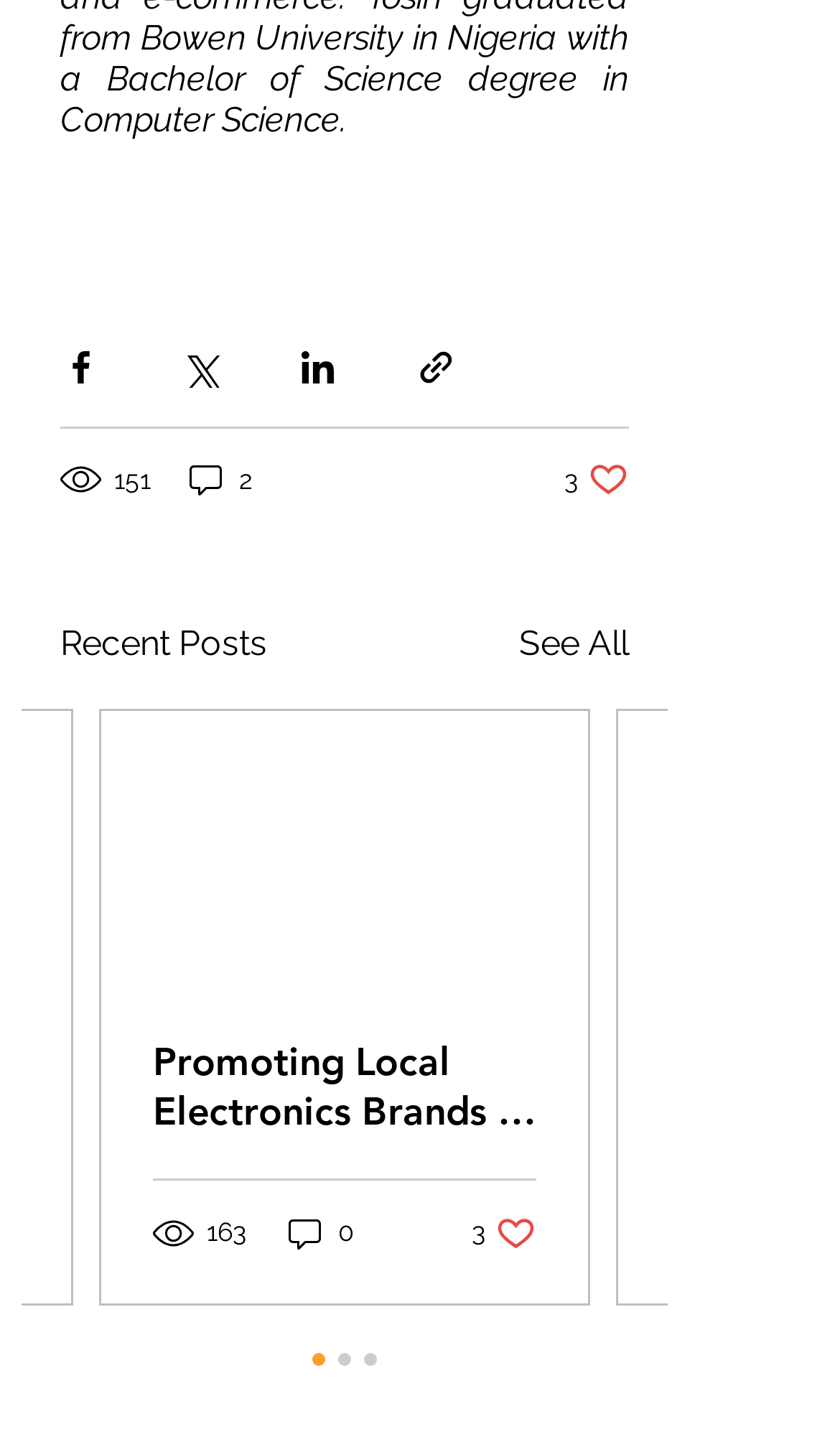Locate the bounding box coordinates of the element that needs to be clicked to carry out the instruction: "View recent posts". The coordinates should be given as four float numbers ranging from 0 to 1, i.e., [left, top, right, bottom].

[0.072, 0.431, 0.318, 0.467]